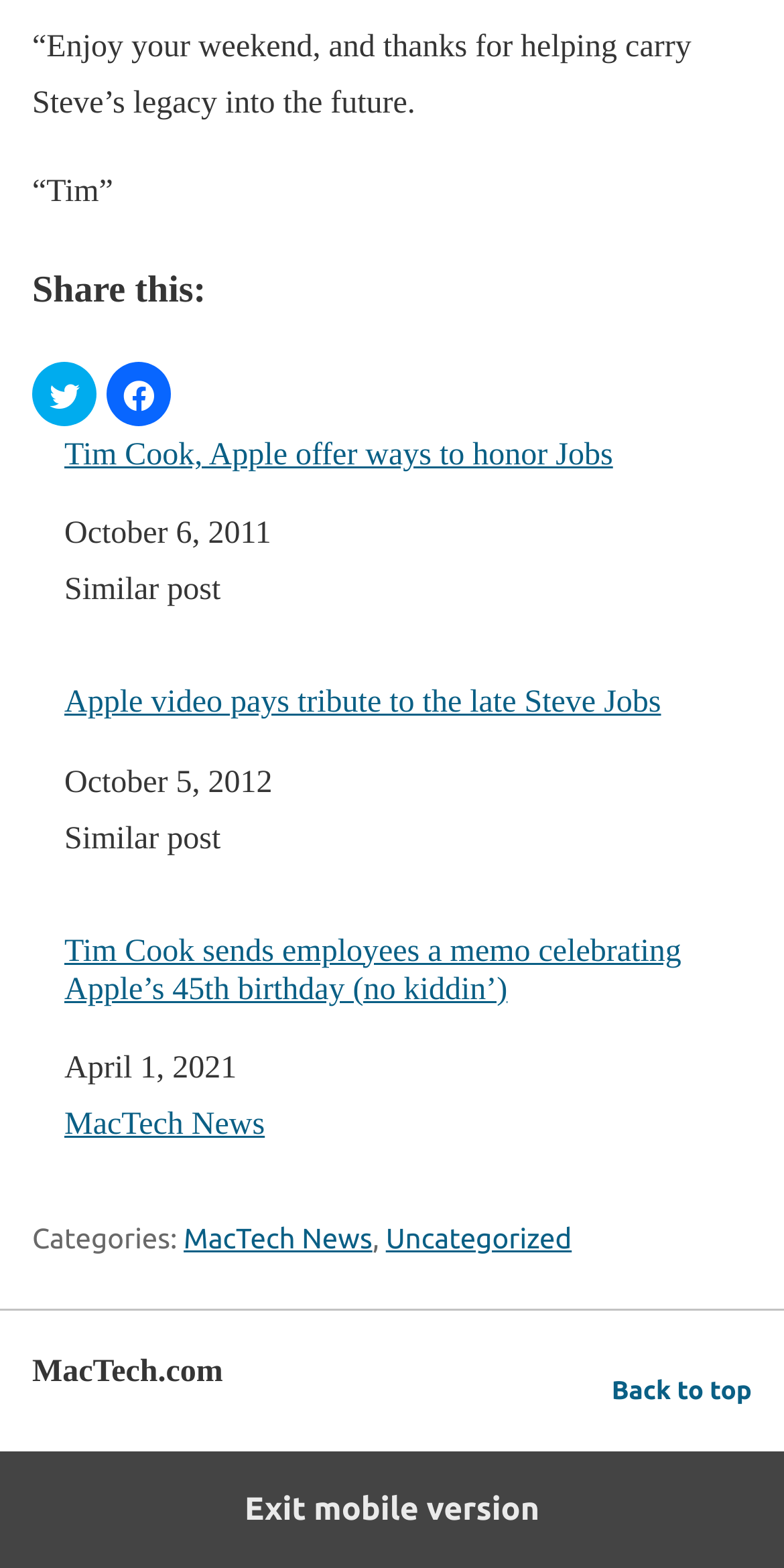Can you specify the bounding box coordinates of the area that needs to be clicked to fulfill the following instruction: "Exit mobile version"?

[0.0, 0.926, 1.0, 1.0]